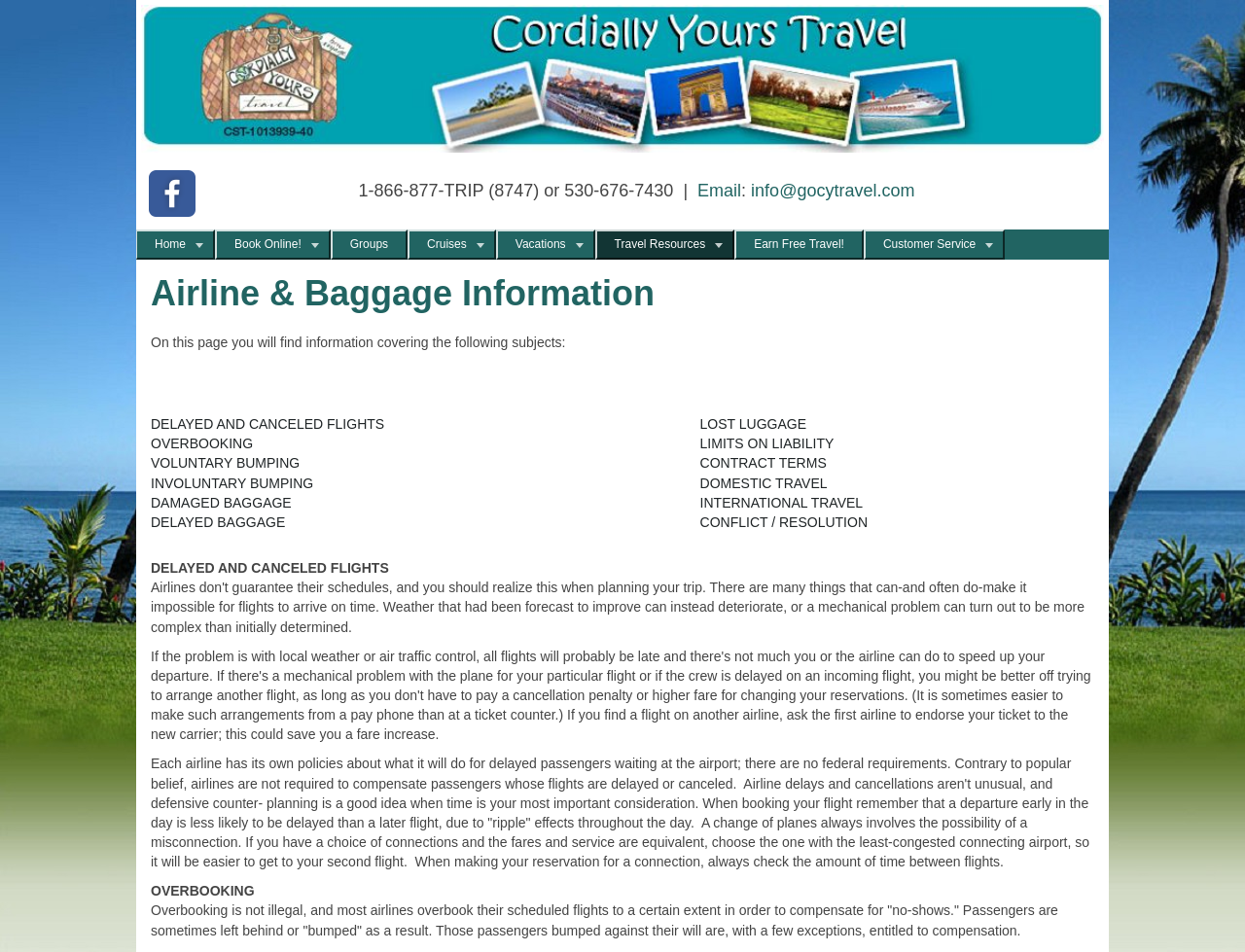Please identify the bounding box coordinates of the element that needs to be clicked to execute the following command: "Read about overbooking". Provide the bounding box using four float numbers between 0 and 1, formatted as [left, top, right, bottom].

[0.121, 0.928, 0.204, 0.944]